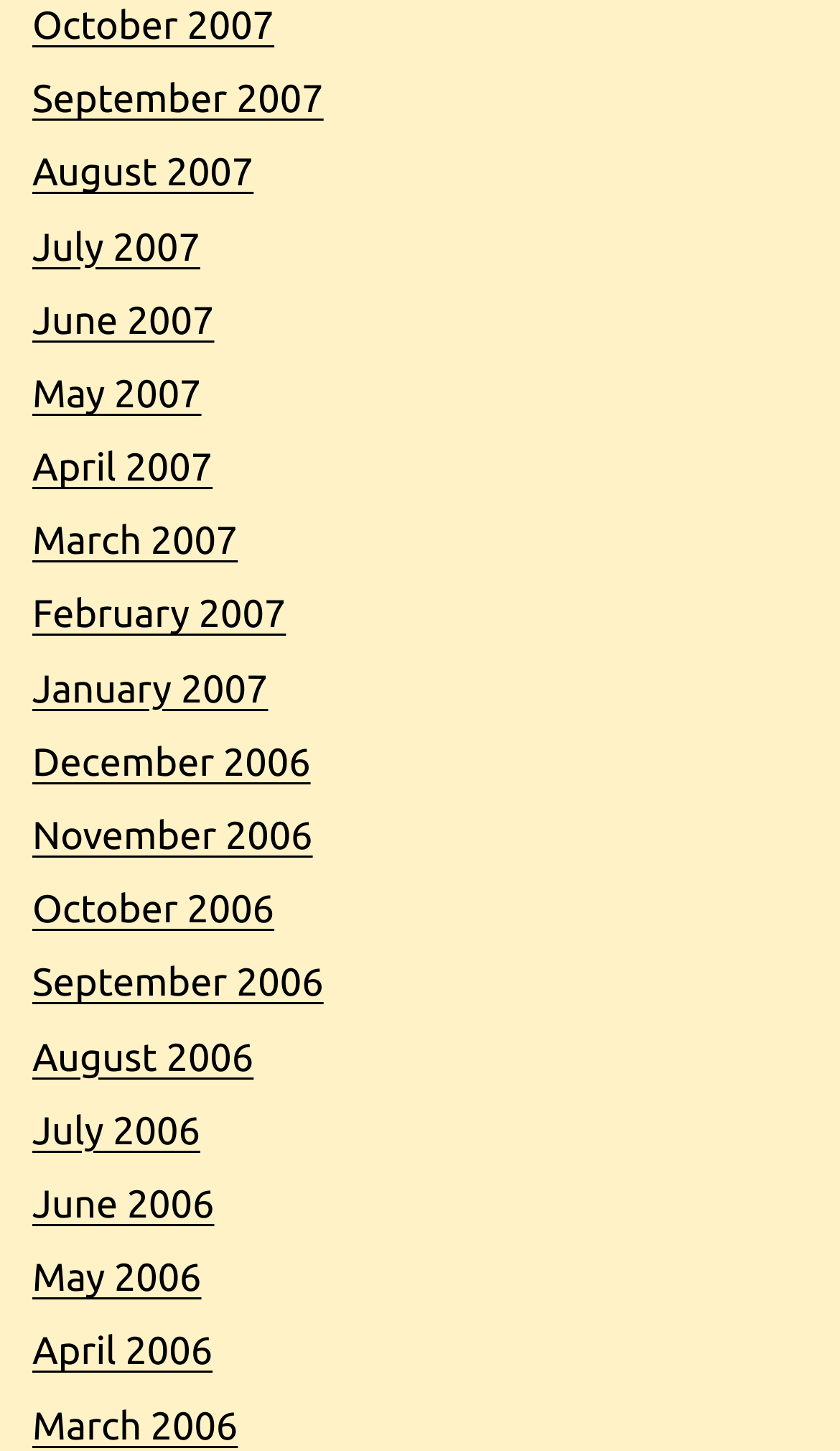What is the common pattern among the link texts?
From the image, respond with a single word or phrase.

Month and year